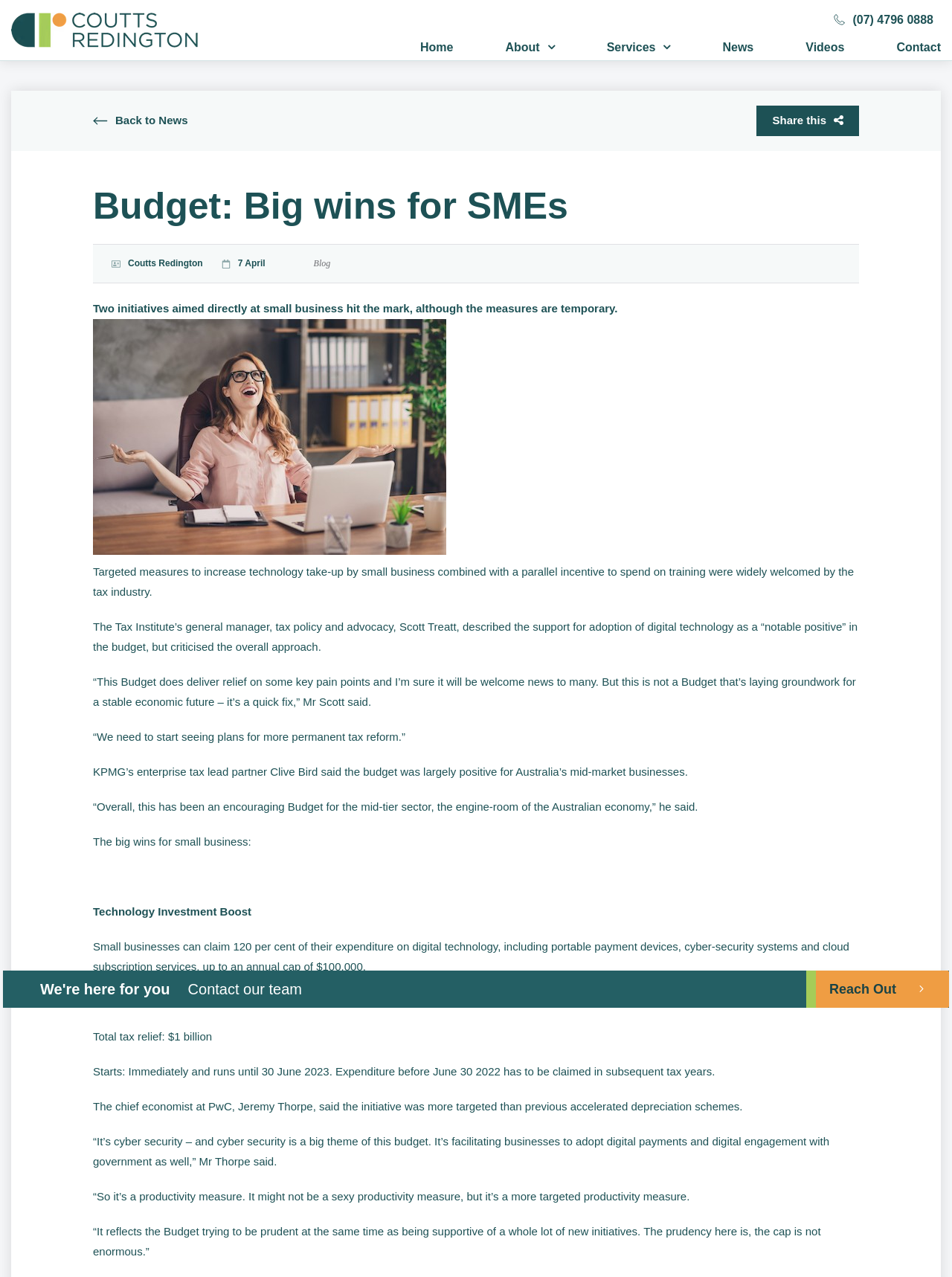Highlight the bounding box coordinates of the element that should be clicked to carry out the following instruction: "Click on the 'Contact' link". The coordinates must be given as four float numbers ranging from 0 to 1, i.e., [left, top, right, bottom].

[0.942, 0.032, 0.988, 0.042]